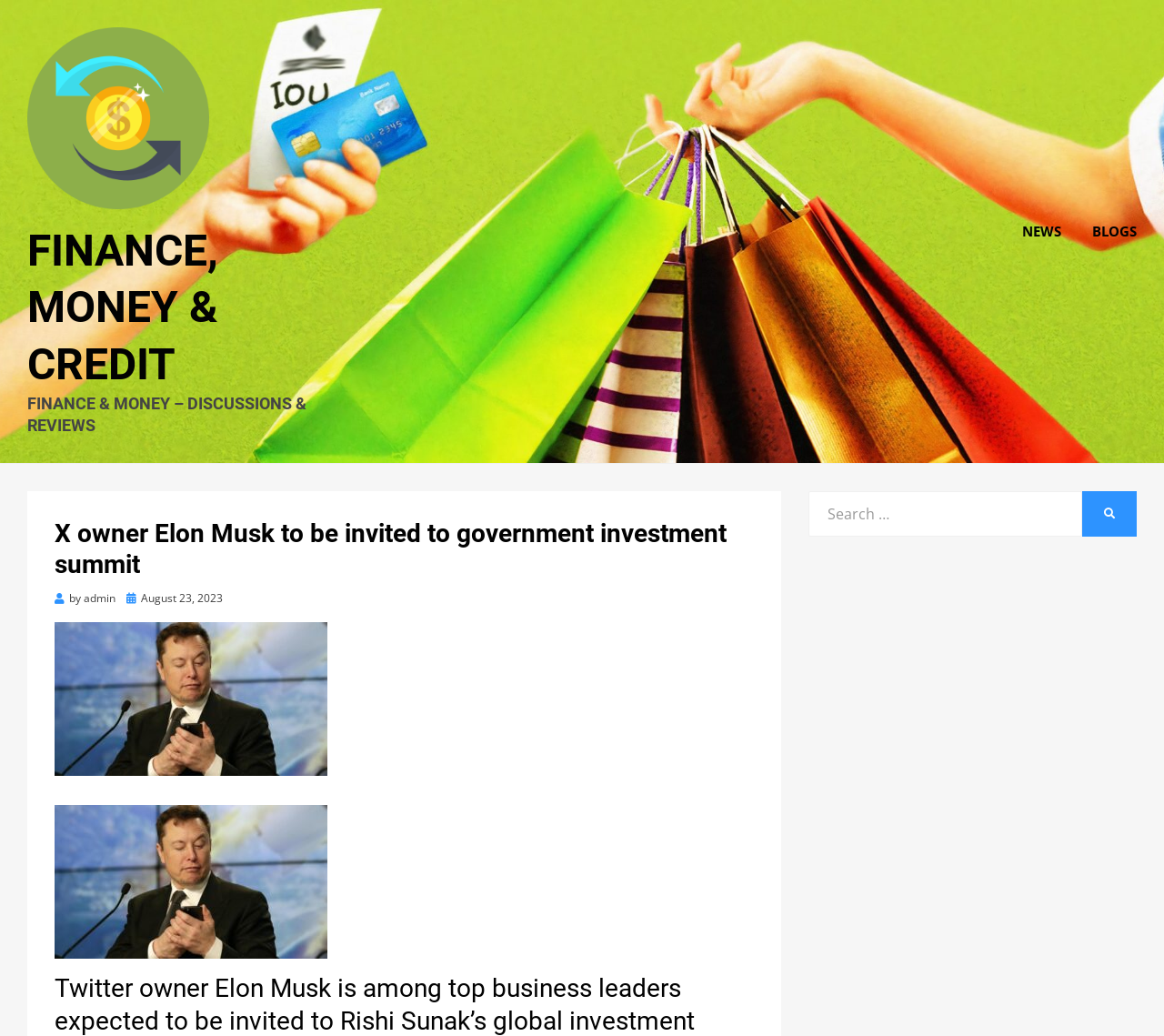What is the category of the news article?
From the image, respond using a single word or phrase.

FINANCE, MONEY & CREDIT